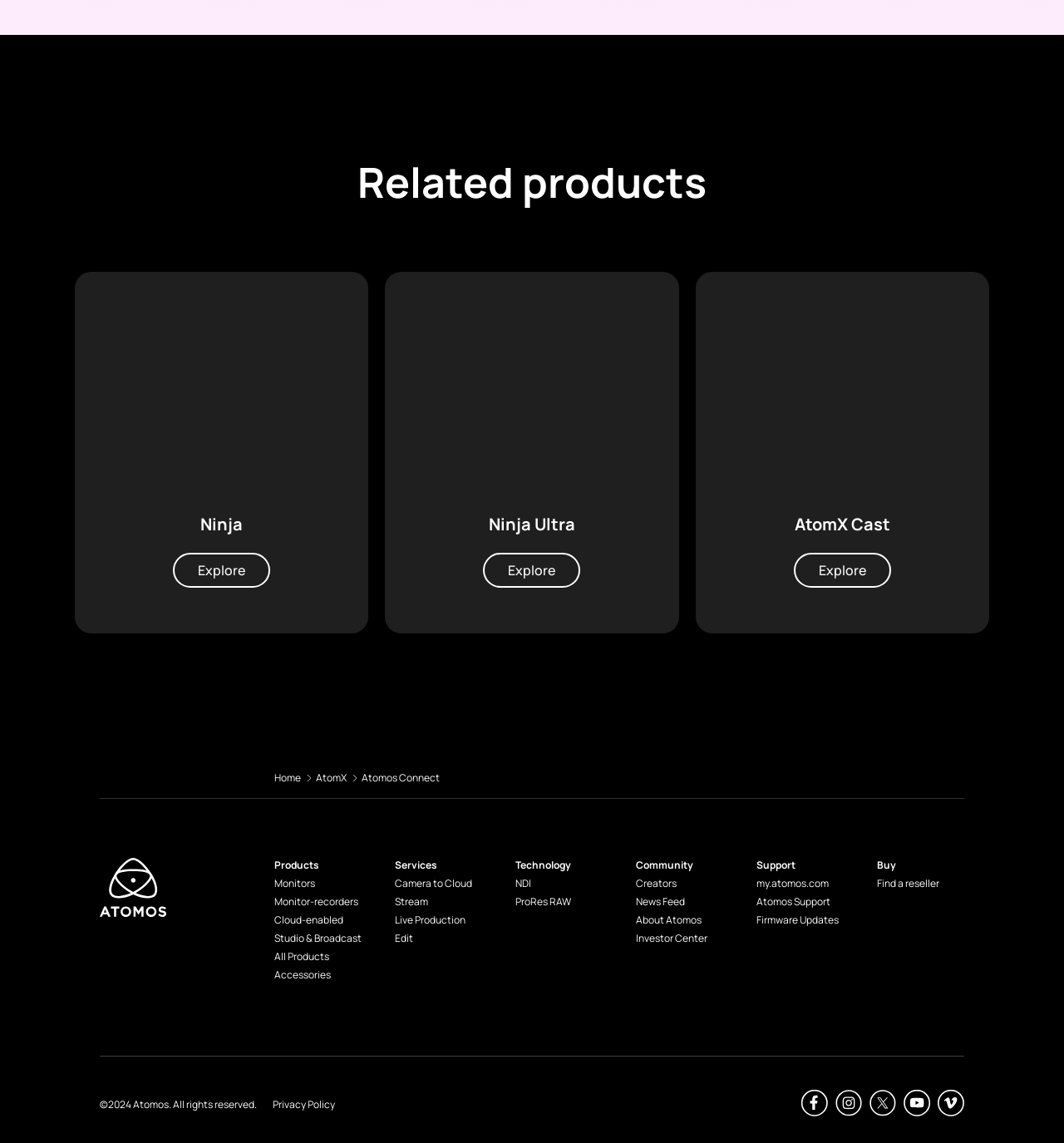Could you determine the bounding box coordinates of the clickable element to complete the instruction: "Go to Home page"? Provide the coordinates as four float numbers between 0 and 1, i.e., [left, top, right, bottom].

[0.258, 0.674, 0.283, 0.686]